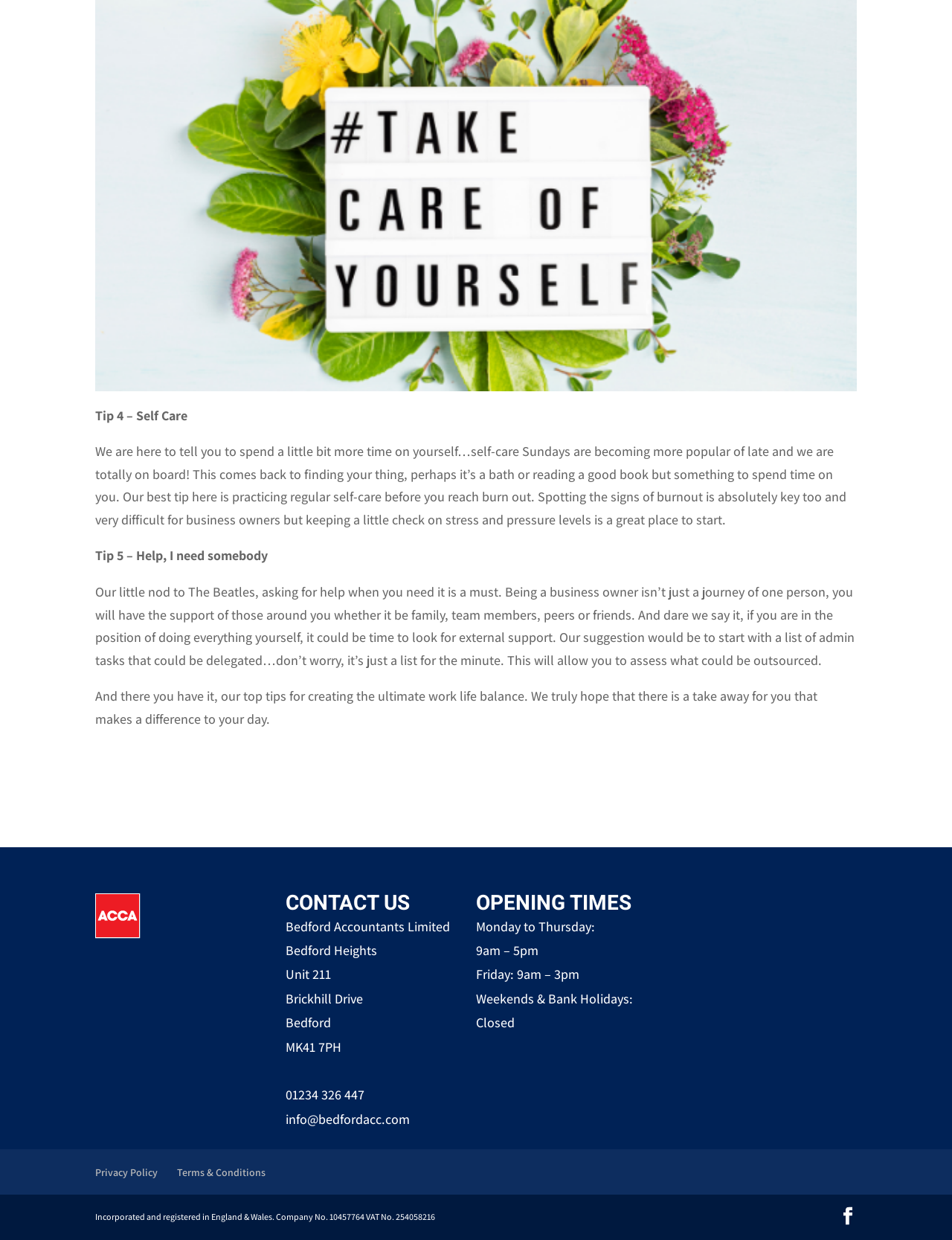Identify the bounding box for the described UI element: "IBM".

None